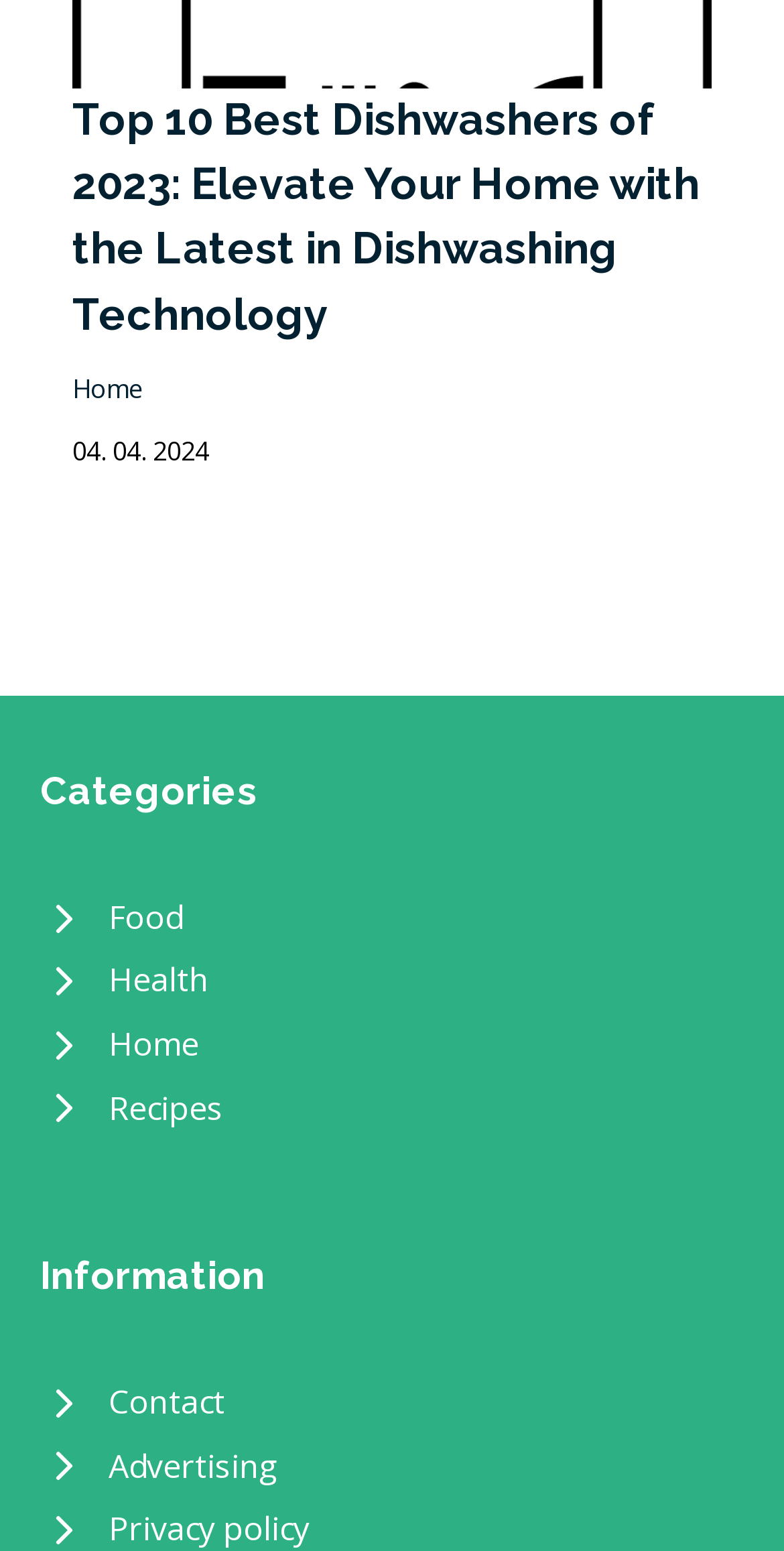Please identify the bounding box coordinates of the element I should click to complete this instruction: 'download MaraDNS snapshot'. The coordinates should be given as four float numbers between 0 and 1, like this: [left, top, right, bottom].

None